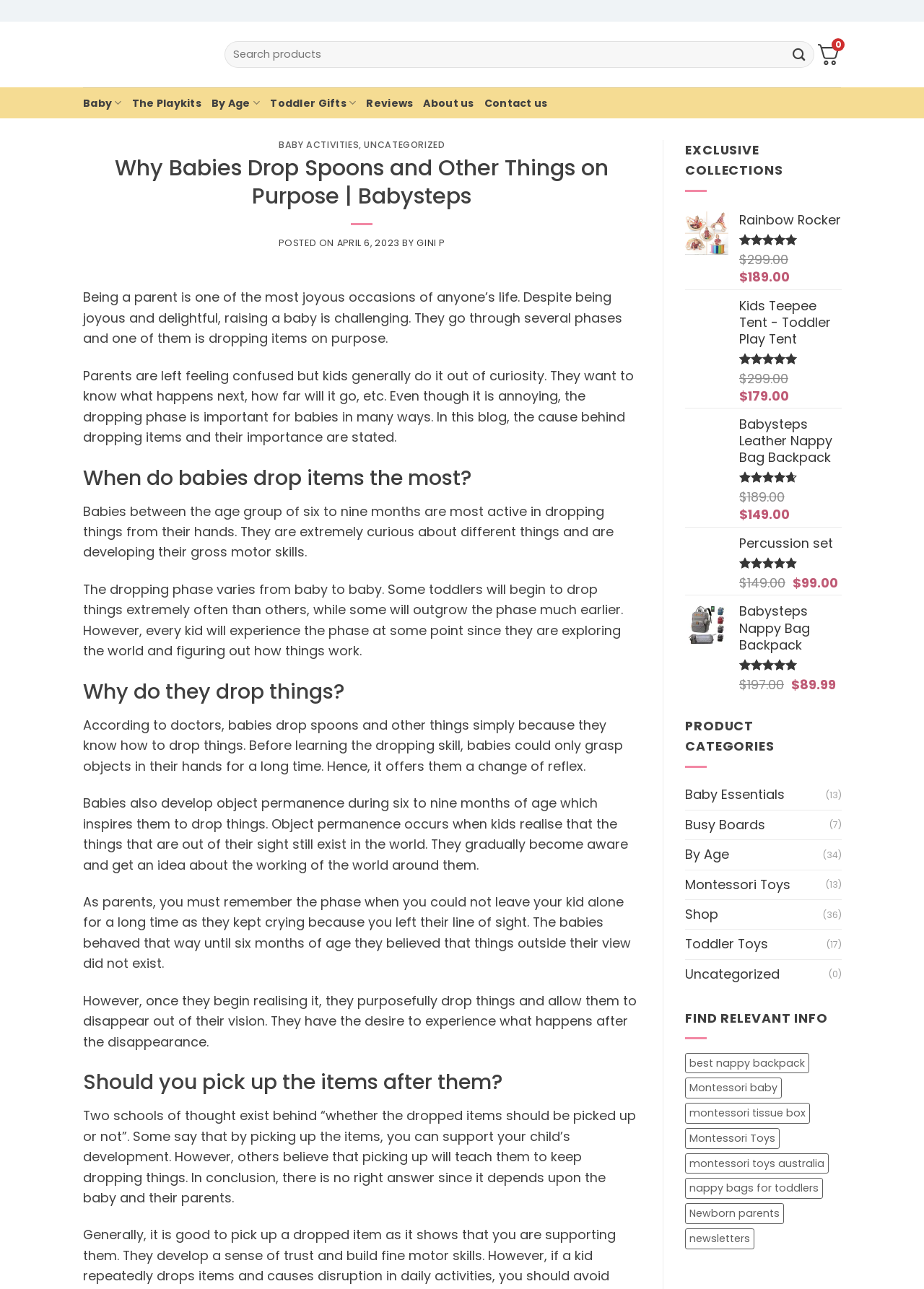How many product categories are listed?
With the help of the image, please provide a detailed response to the question.

The number of product categories can be counted from the 'PRODUCT CATEGORIES' section, which lists 7 categories: 'Baby Essentials', 'Busy Boards', 'By Age', 'Montessori Toys', 'Shop', 'Toddler Toys', and 'Uncategorized'.